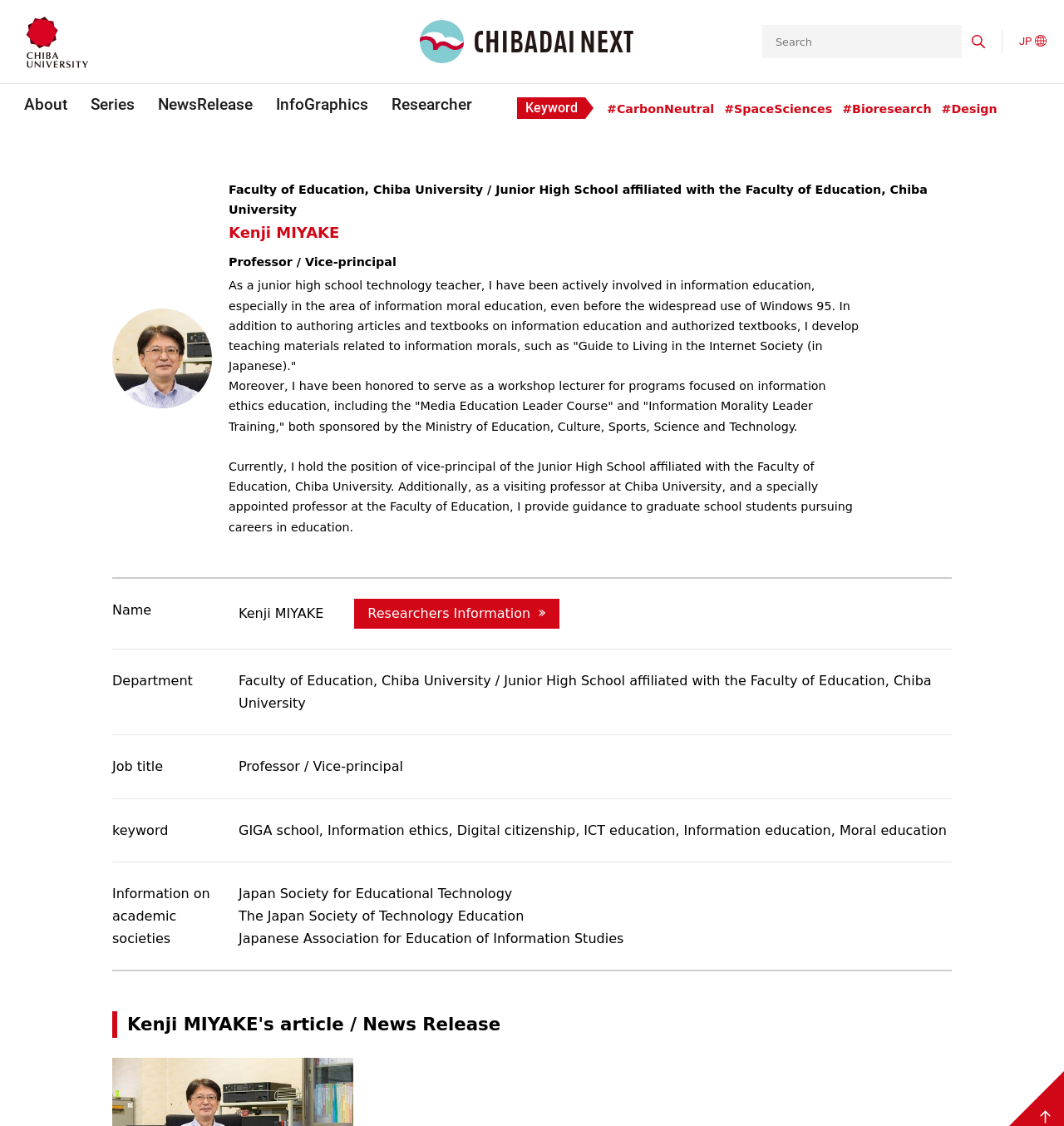Show the bounding box coordinates of the element that should be clicked to complete the task: "Read about Kenji MIYAKE".

[0.215, 0.195, 0.895, 0.218]